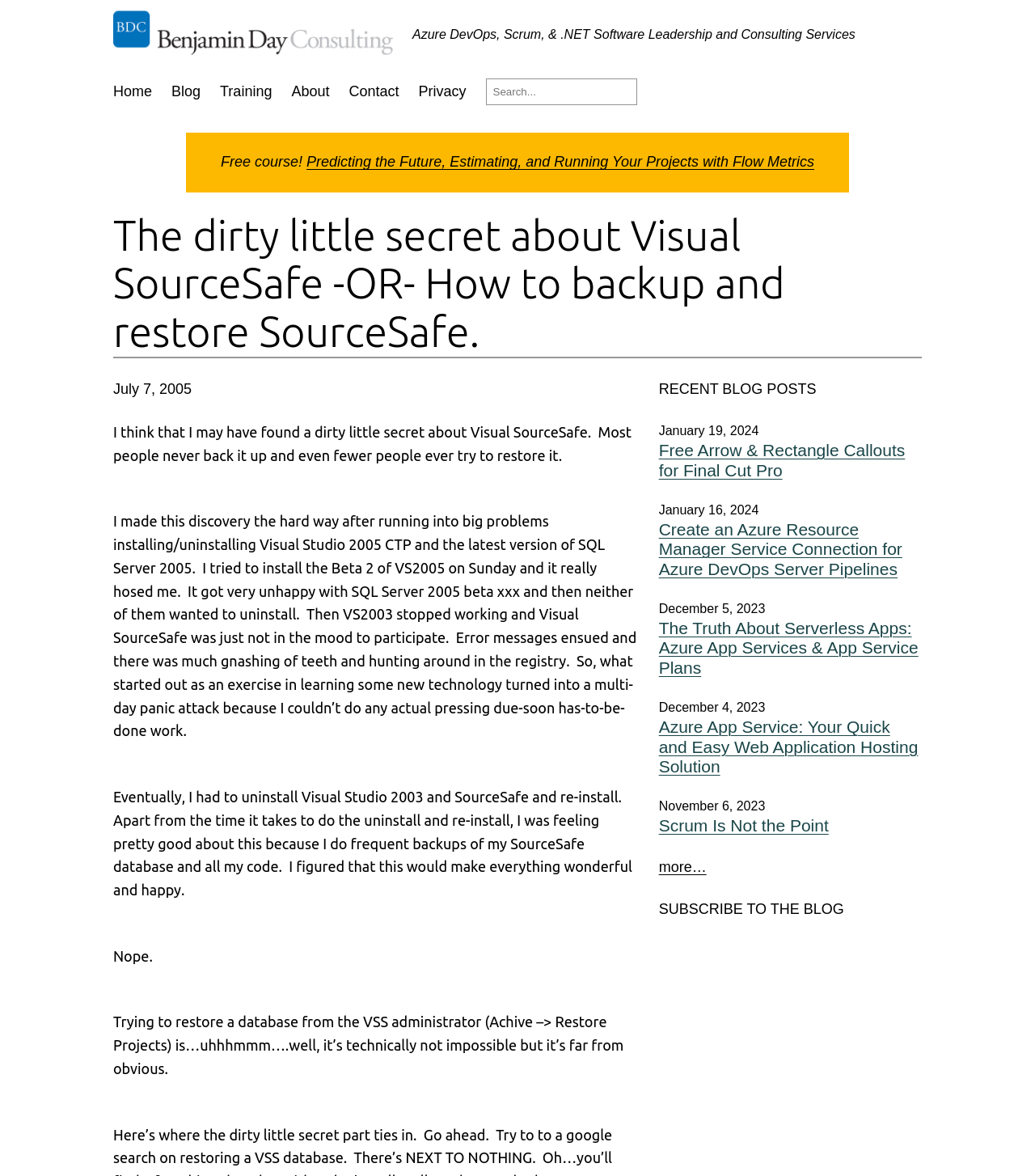Offer an extensive depiction of the webpage and its key elements.

The webpage is about Benjamin Day Consulting, Inc., a company that provides Azure DevOps, Scrum, and .NET software leadership and consulting services. At the top of the page, there is a logo and a link to the company's name, followed by a navigation menu with links to Home, Blog, Training, About, Contact, and Privacy. 

Below the navigation menu, there is a search bar with a label "Search" and a search box. To the right of the search bar, there is a promotional text "Free course!" and a link to a course on predicting the future, estimating, and running projects with flow metrics.

The main content of the page is divided into two sections. The left section has a heading that reads "The dirty little secret about Visual SourceSafe -OR- How to backup and restore SourceSafe." Below the heading, there is a separator line, followed by a date "July 7, 2005", and a series of paragraphs discussing the author's experience with Visual SourceSafe and the importance of backing up and restoring data.

The right section of the page has a heading "RECENT BLOG POSTS" and lists several blog posts with their titles, links, and dates. The blog posts are about various topics related to Azure, App Services, and Scrum. At the bottom of the right section, there is a link to subscribe to the blog and a link to view more blog posts.